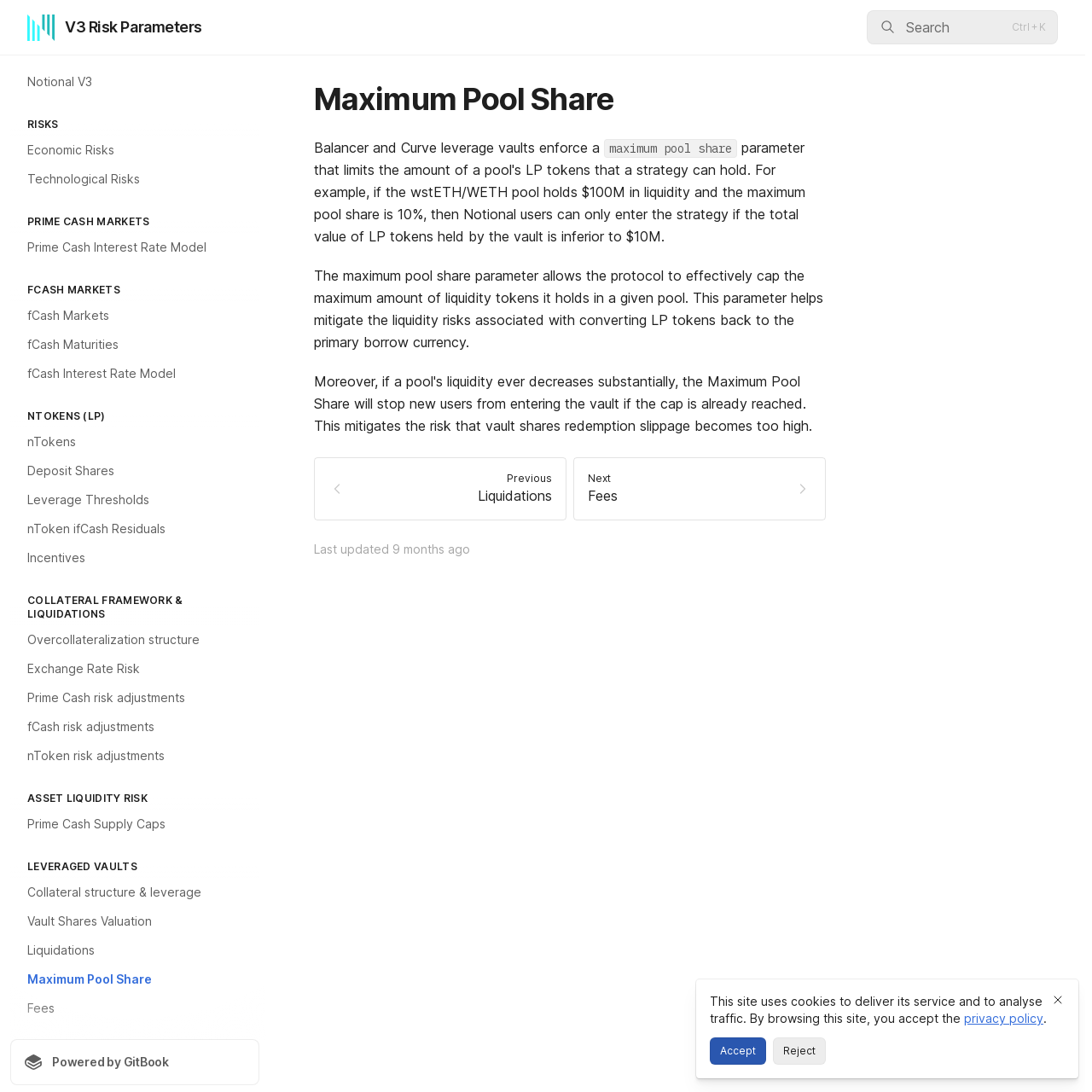Can you determine the bounding box coordinates of the area that needs to be clicked to fulfill the following instruction: "Read about Economic Risks"?

[0.009, 0.125, 0.238, 0.15]